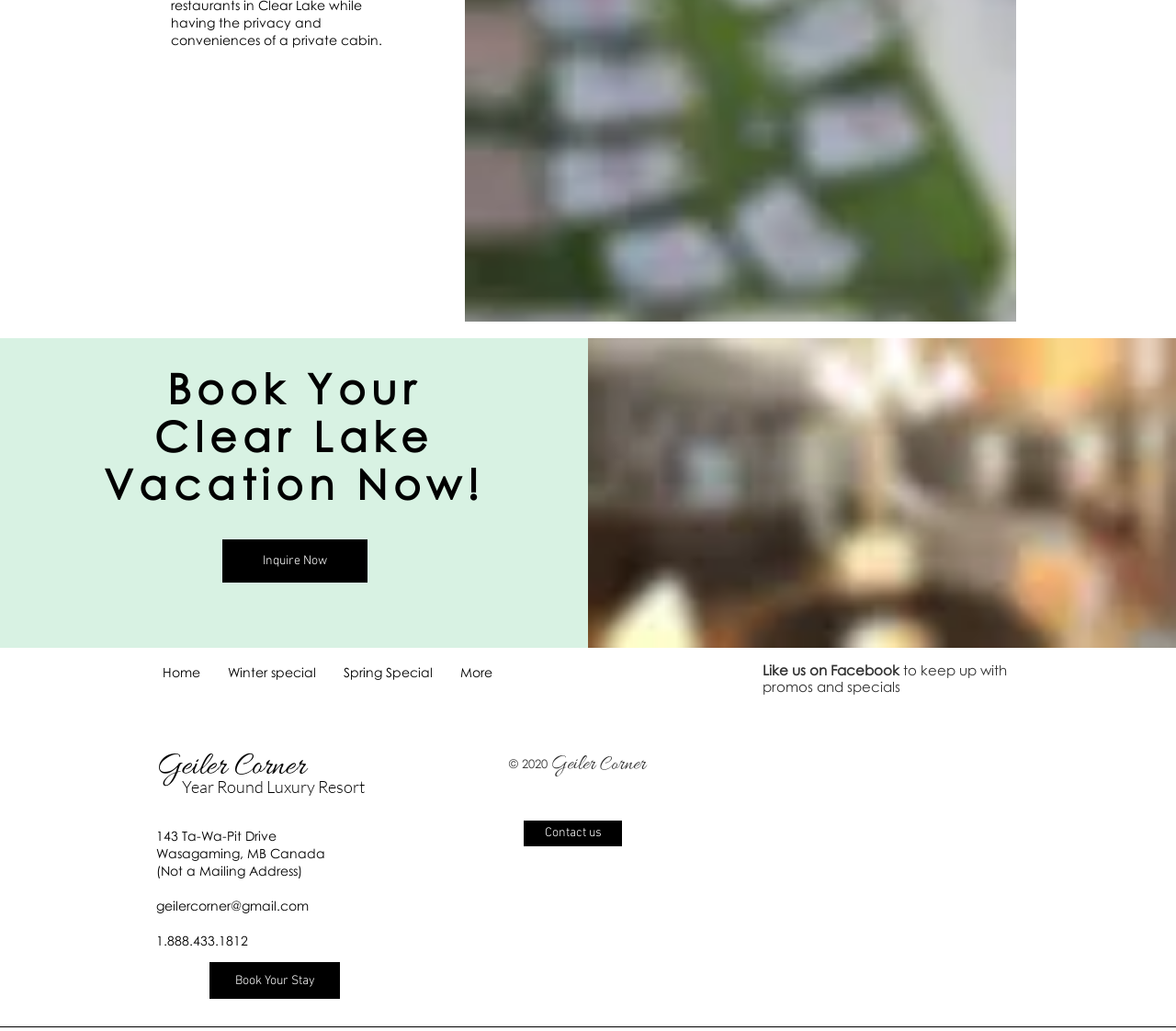Provide a single word or phrase to answer the given question: 
What is the email address of the resort?

geilercorner@gmail.com